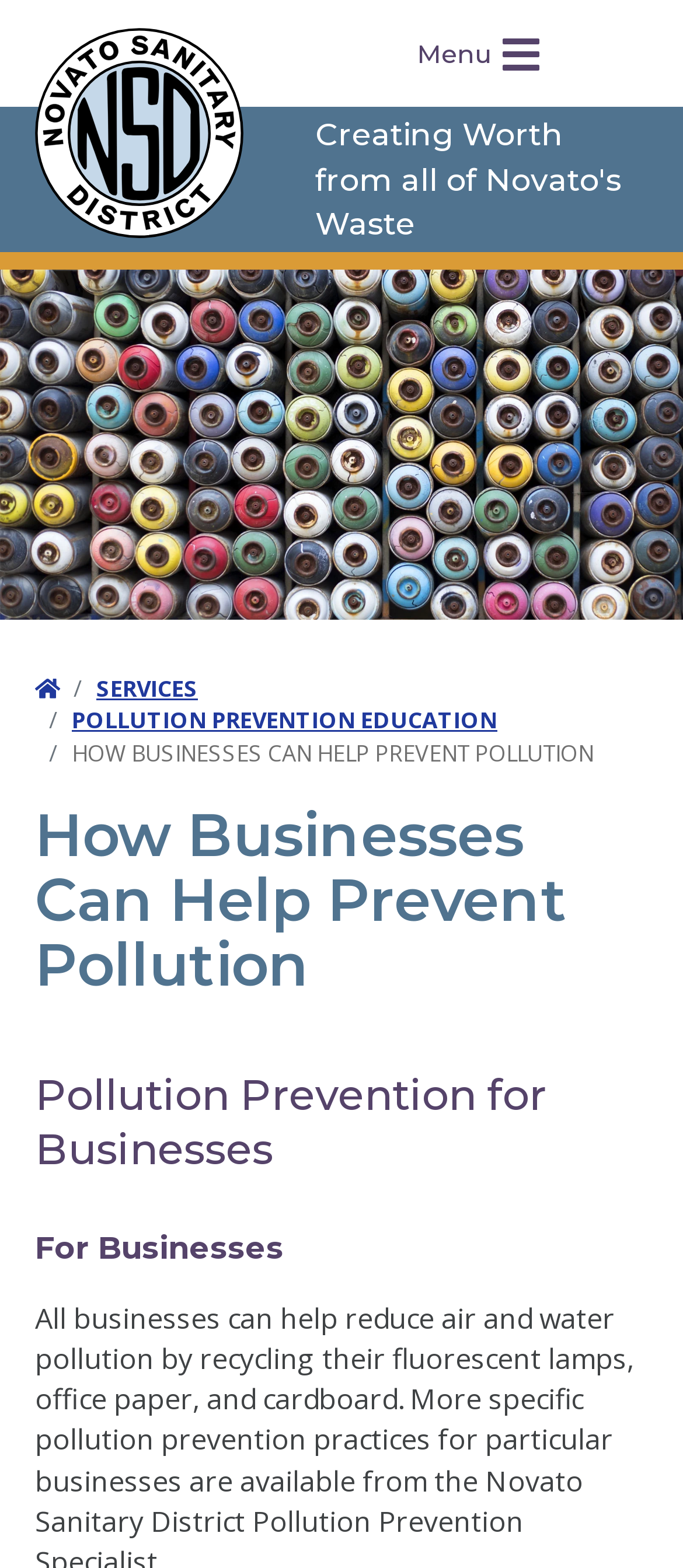Create an elaborate caption for the webpage.

The webpage is about pollution prevention, specifically focusing on how businesses can help. At the top left of the page, there is an image with the text "Novato Sanitary District". On the top right, there is a menu button with a hamburger icon, labeled as "Menu". 

Below the image, there is a navigation breadcrumb with four links: a home icon, "SERVICES", "POLLUTION PREVENTION EDUCATION", and the current page "HOW BUSINESSES CAN HELP PREVENT POLLUTION". 

The main content of the page is divided into three sections, each with a heading. The first section is titled "How Businesses Can Help Prevent Pollution", the second is "Pollution Prevention for Businesses", and the third is "For Businesses".